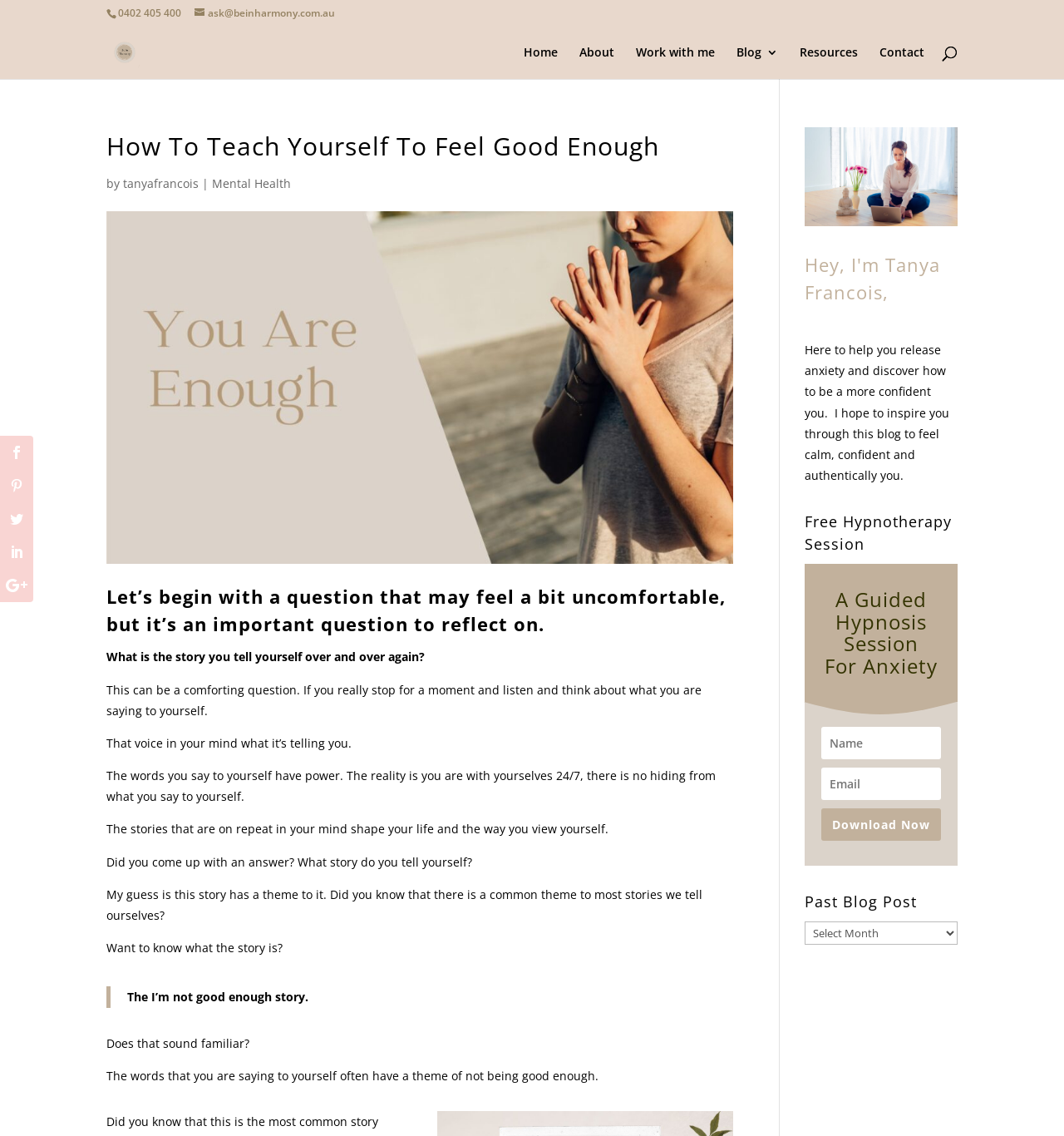Locate the bounding box coordinates of the element I should click to achieve the following instruction: "Click on the 'Home' link".

[0.492, 0.041, 0.524, 0.07]